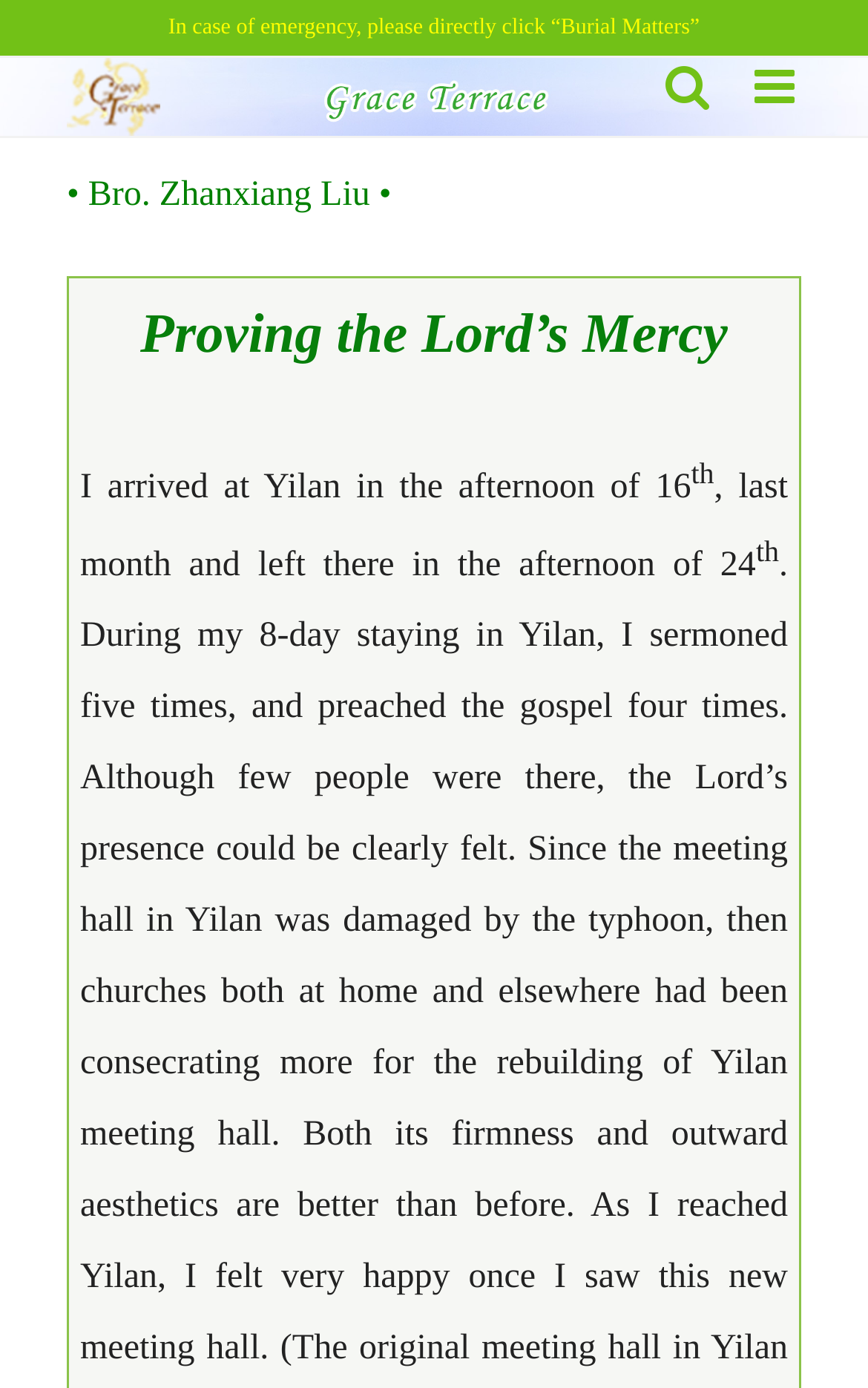What is the logo of the website?
Based on the image, answer the question with as much detail as possible.

I determined the answer by looking at the image element with the description 'Grace Terrace Logo' and its corresponding link element with the same description. This suggests that the logo of the website is indeed the 'Grace Terrace Logo'.